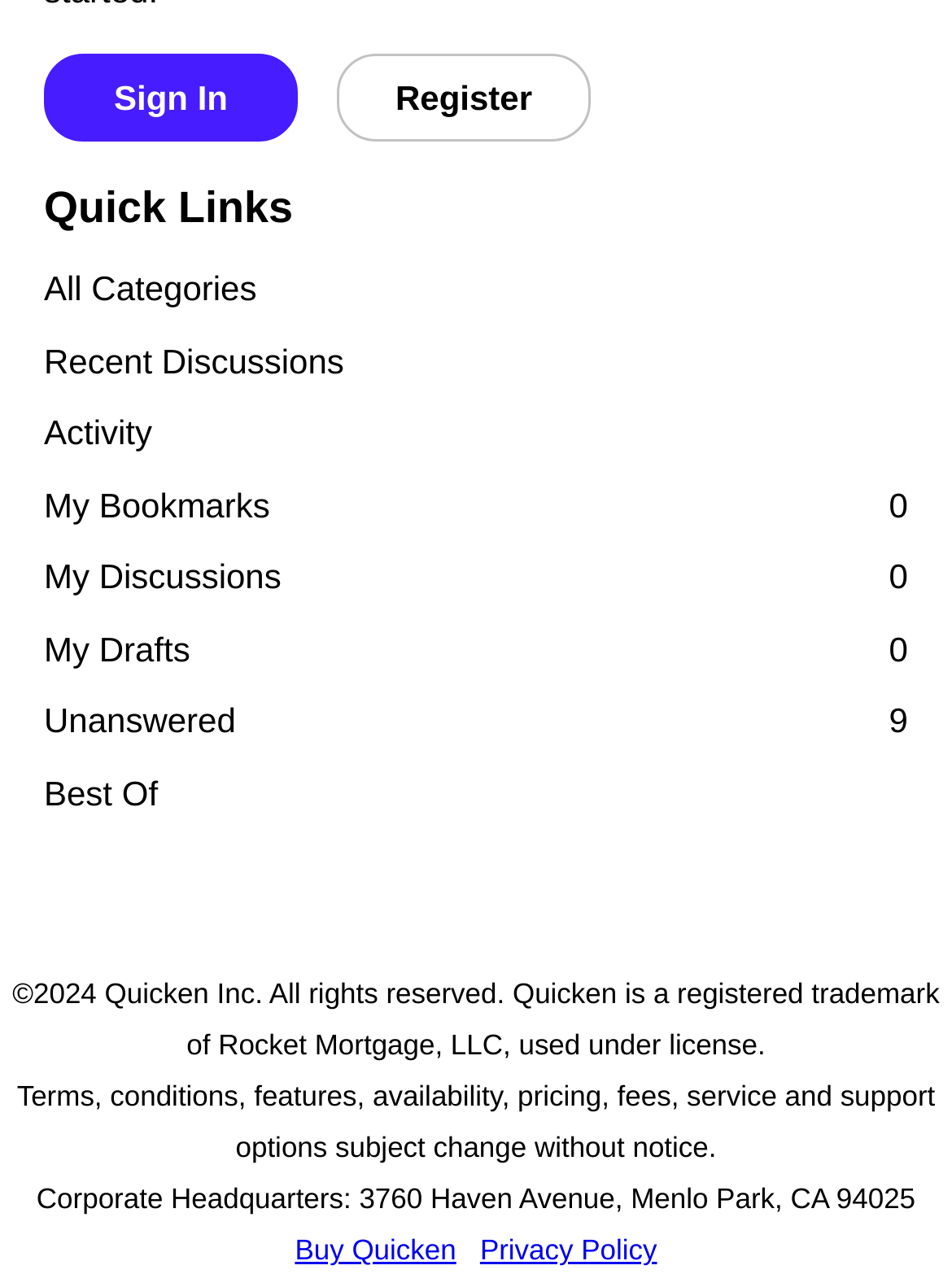Locate the UI element described as follows: "All Categories". Return the bounding box coordinates as four float numbers between 0 and 1 in the order [left, top, right, bottom].

[0.046, 0.2, 0.954, 0.256]